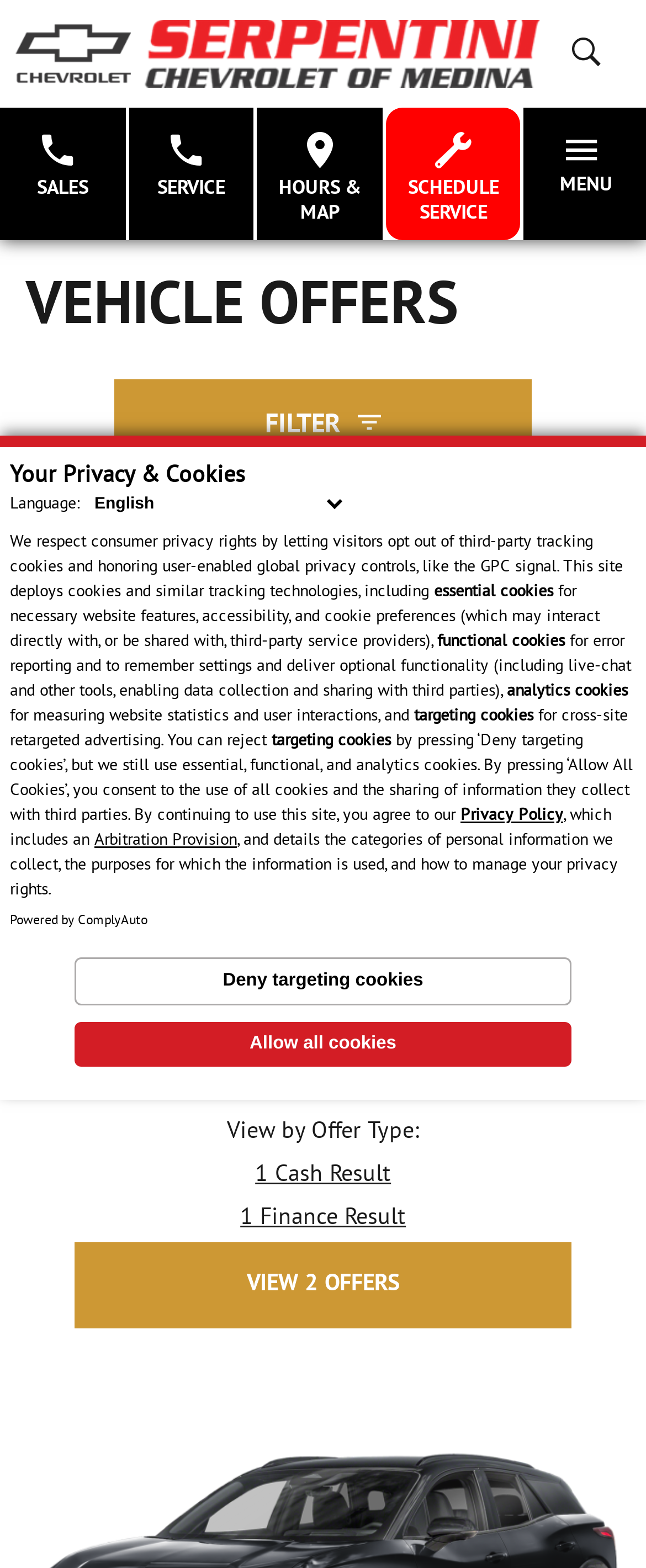Create an elaborate caption for the webpage.

This webpage is about Serpentini Chevrolet of Medina, a car dealership. At the top left corner, there is a link to skip to the main content. Below it, there is a Chevrolet logo and a link to the dealership's name. The top navigation menu has five links: "Sales", "Service", "Hours & Map", "SCHEDULE SERVICE", and a menu icon.

The main content area is divided into two sections. The left section has a heading "VEHICLE OFFERS" and a filter option. Below it, there are two Chevrolet Blazer offers with links to view more details. The right section has a cookie consent banner with a heading "Your Privacy & Cookies" and a description of the types of cookies used on the website. There are also options to select a language and a button to allow or deny targeting cookies.

At the bottom of the page, there is a figure that spans the entire width of the page, likely an image or a graphic. There is also a link to the dealership's home page and a "VIEW 2 OFFERS" button. The page has a clean and organized layout, making it easy to navigate and find the desired information.